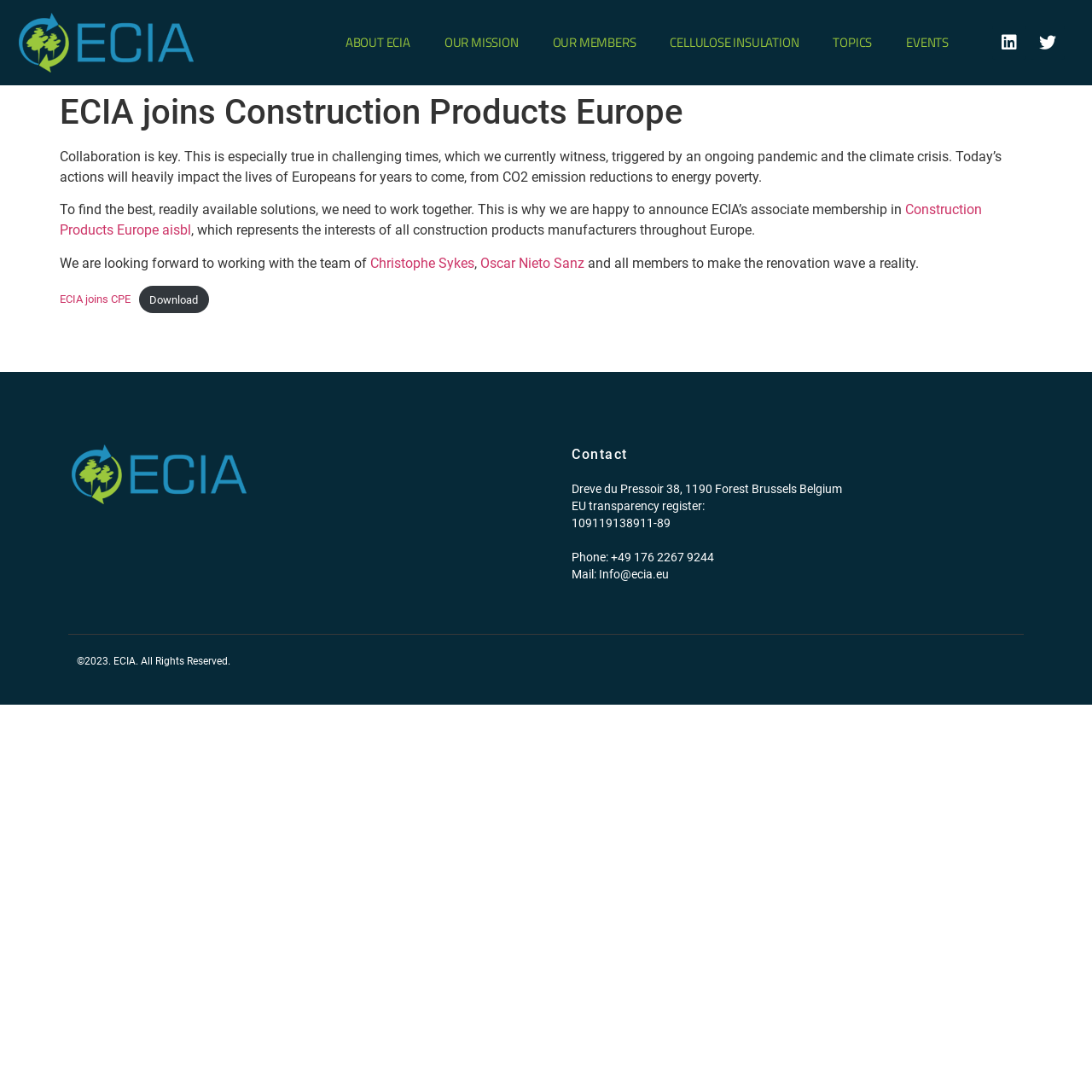From the given element description: "ECIA joins CPE", find the bounding box for the UI element. Provide the coordinates as four float numbers between 0 and 1, in the order [left, top, right, bottom].

[0.055, 0.268, 0.12, 0.28]